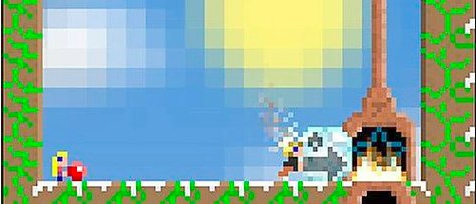Summarize the image with a detailed caption.

The image depicts a vibrant scene from the indie game "Gravitation," showcasing a pixelated landscape under a bright sun. In the foreground, a small character appears, potentially engaging with a red object, while a whimsical creature emerges from a chimney-like structure. The background features a clear blue sky scattered with clouds, and the edges of the scene are adorned with green vines, adding to the game's playful aesthetic. "Gravitation" is noted for its thematic depth, exploring concepts of creativity and emotion through simple yet impactful gameplay. This scene invites players into a unique world of charm and exploration, characteristic of the indie game spirit.